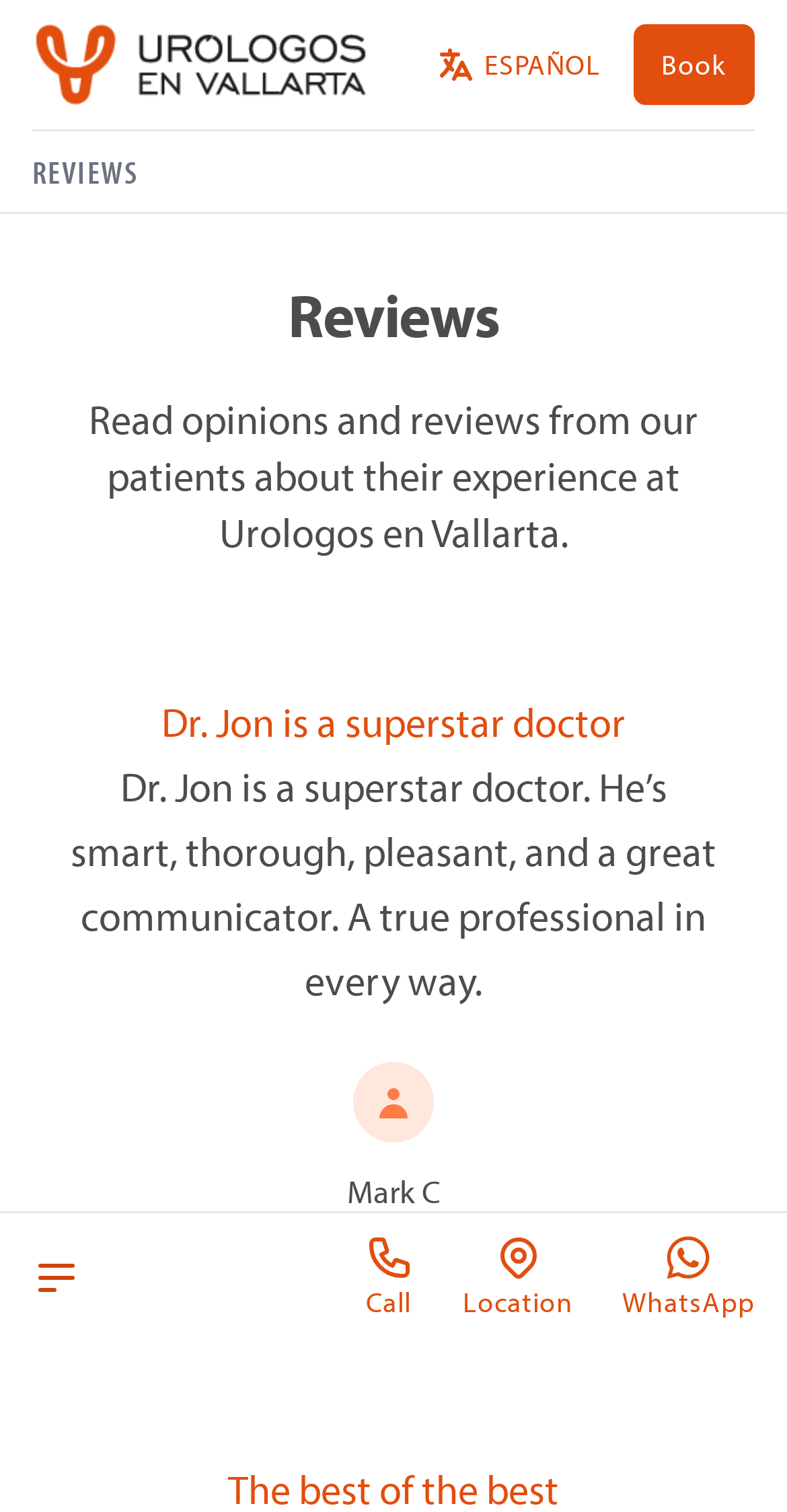How many links are there in the top section of the webpage?
Respond to the question with a single word or phrase according to the image.

3